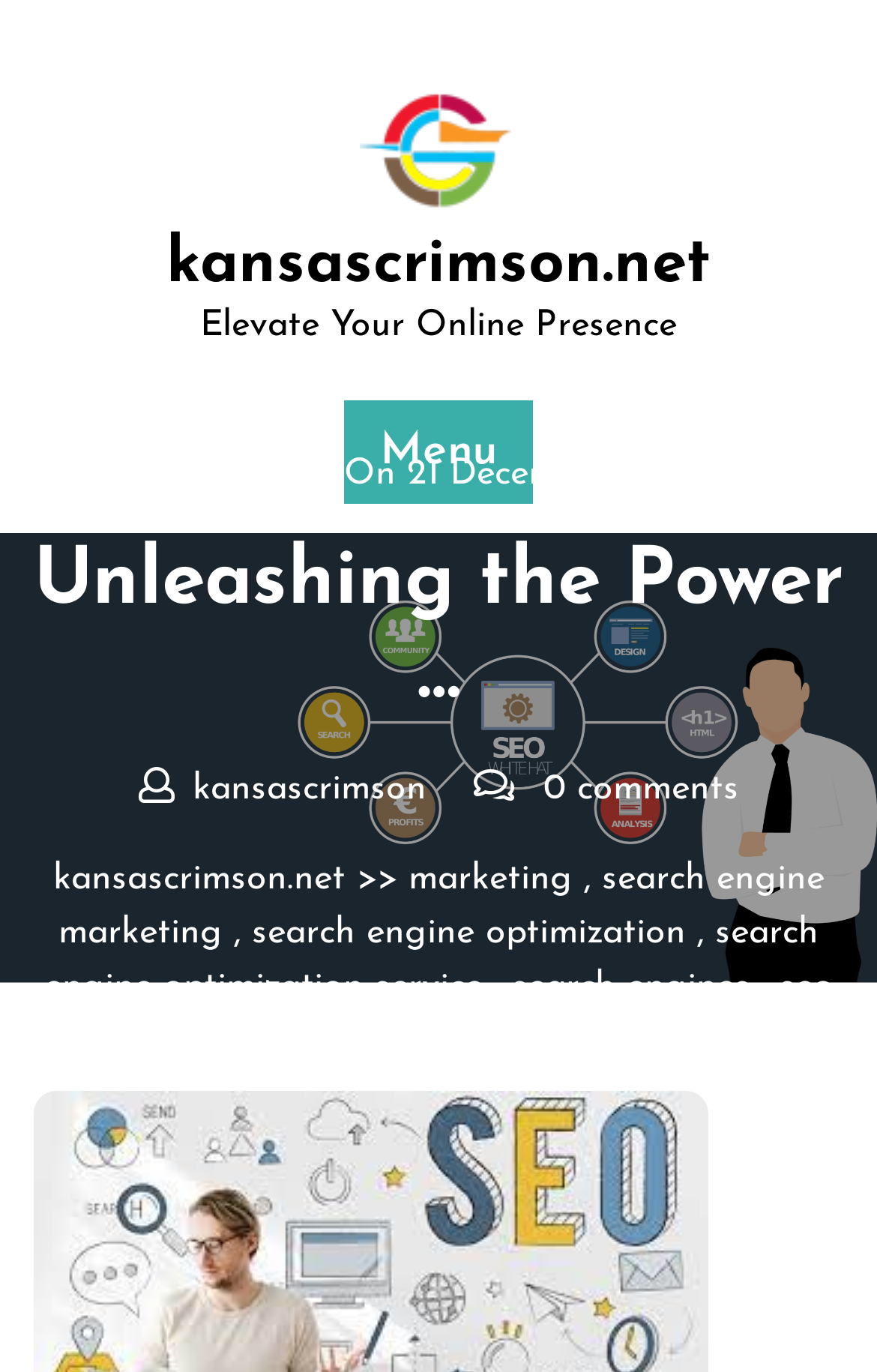How many comments does the article have?
Examine the screenshot and reply with a single word or phrase.

0